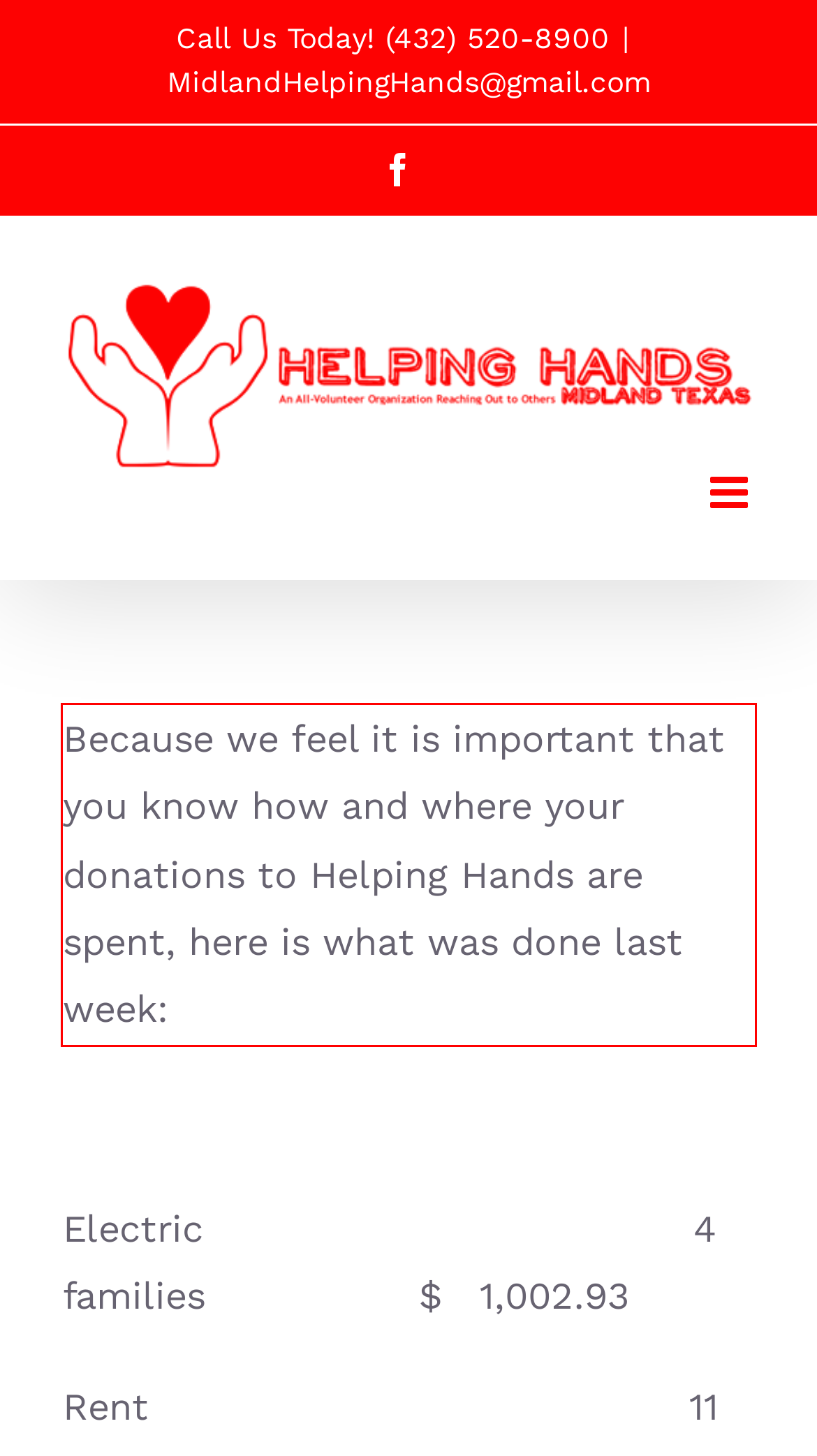Analyze the screenshot of the webpage that features a red bounding box and recognize the text content enclosed within this red bounding box.

Because we feel it is important that you know how and where your donations to Helping Hands are spent, here is what was done last week: